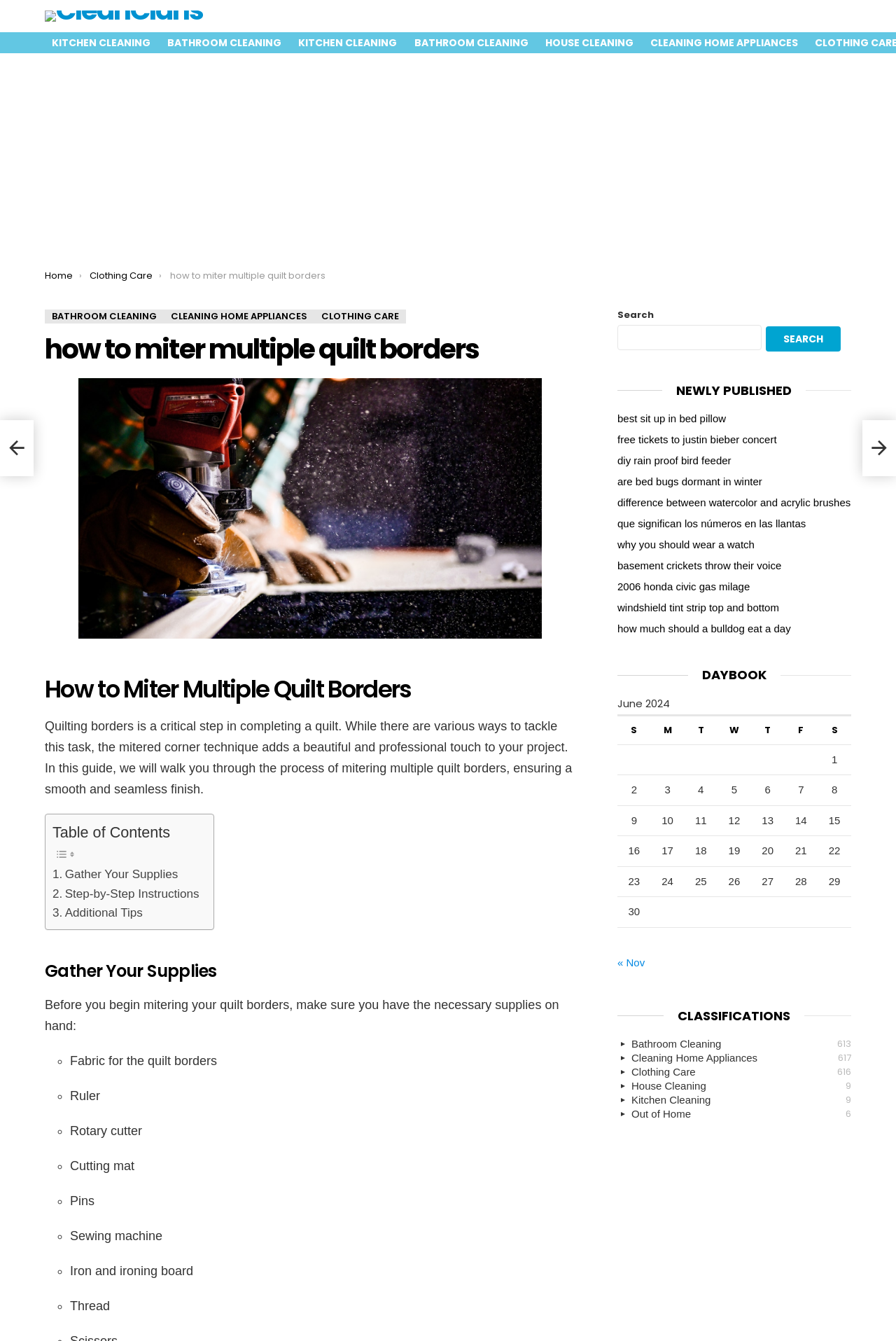Find the bounding box coordinates of the clickable area required to complete the following action: "Click on the 'Gather Your Supplies' link".

[0.059, 0.645, 0.199, 0.659]